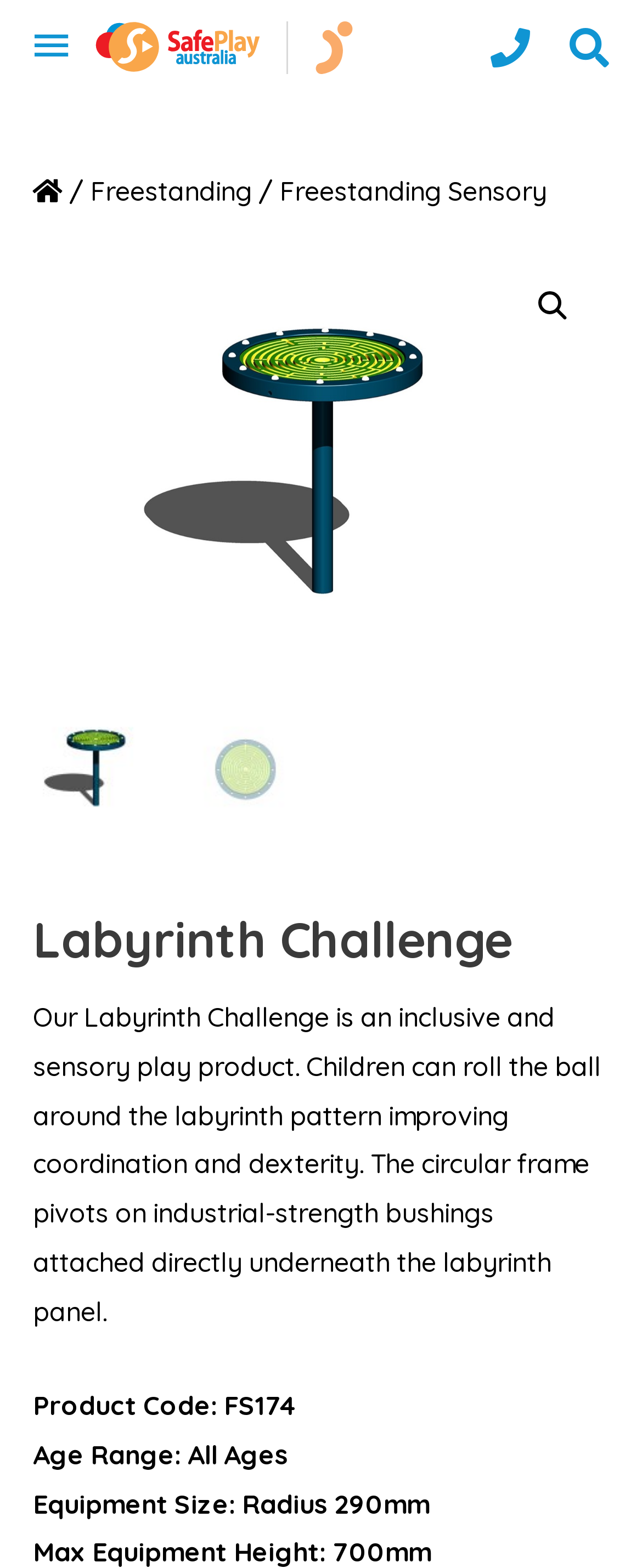Find the bounding box of the element with the following description: "+61 3 9870 0233". The coordinates must be four float numbers between 0 and 1, formatted as [left, top, right, bottom].

[0.733, 0.005, 0.856, 0.055]